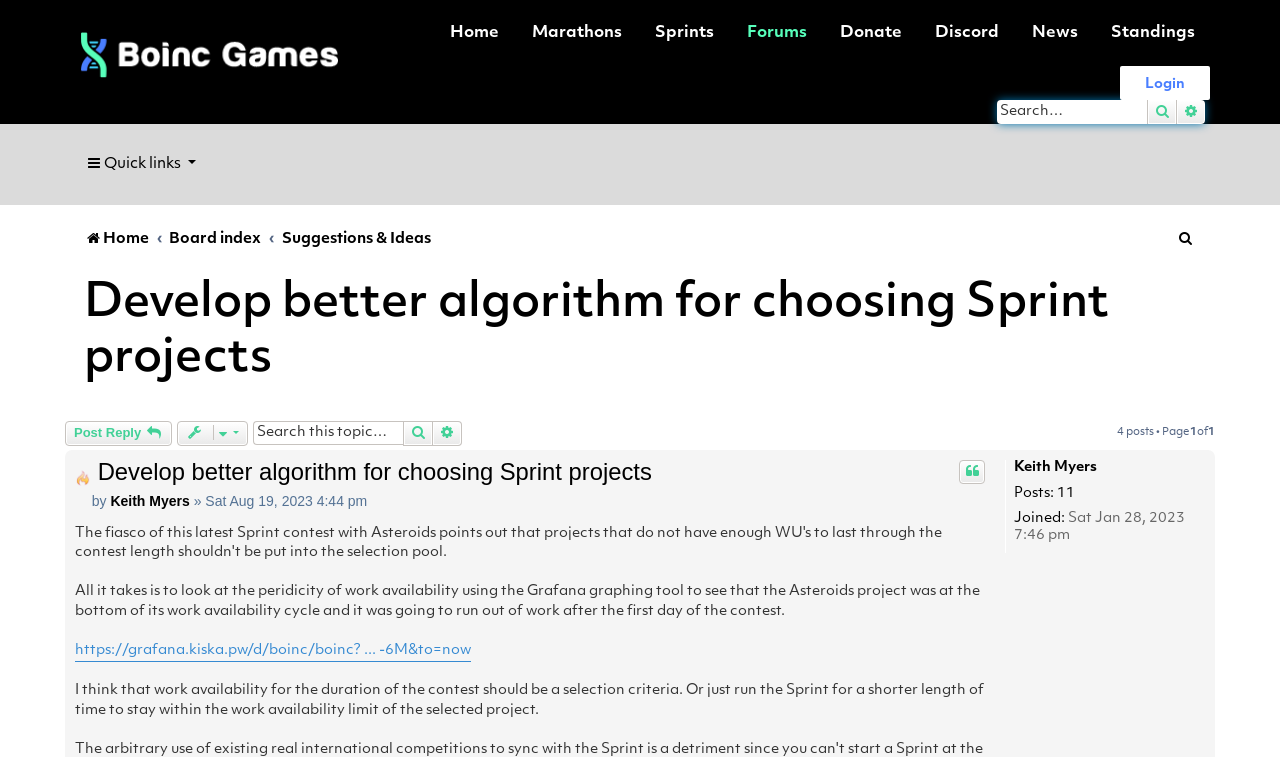What is the purpose of the 'Topic tools' link?
Using the details from the image, give an elaborate explanation to answer the question.

The 'Topic tools' link is located near the top of the webpage, and it is likely related to managing the topic or discussion. The exact functionality of the link is not clear, but it may allow users to perform actions such as editing or deleting the topic.